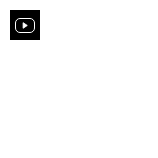Give a one-word or short-phrase answer to the following question: 
What is the tone of the royal couple's relationship depicted in the image?

Affectionate and humorous